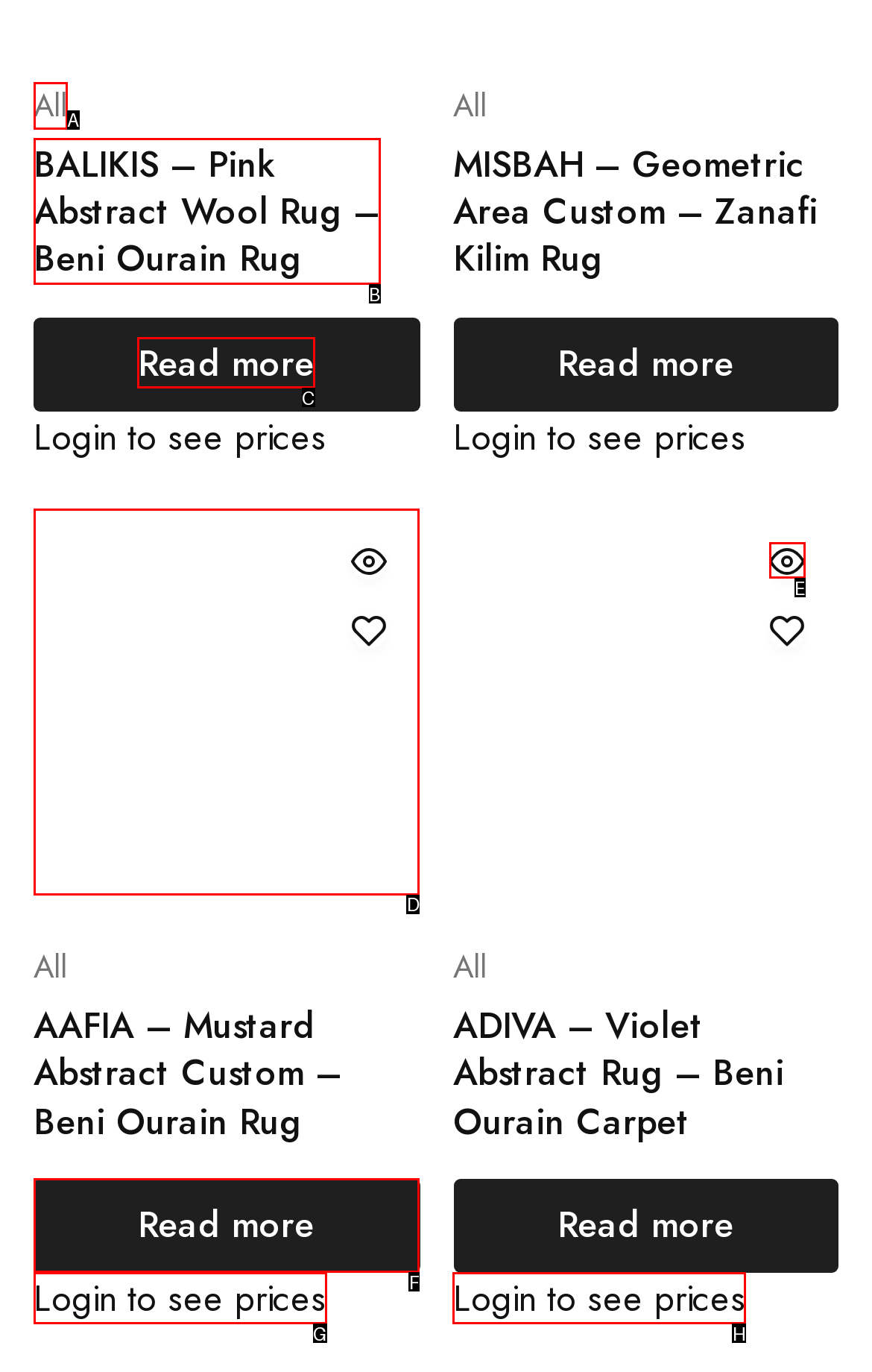Select the letter of the UI element that matches this task: Read more about BALIKIS – Pink Abstract Wool Rug – Beni Ourain Rug
Provide the answer as the letter of the correct choice.

C